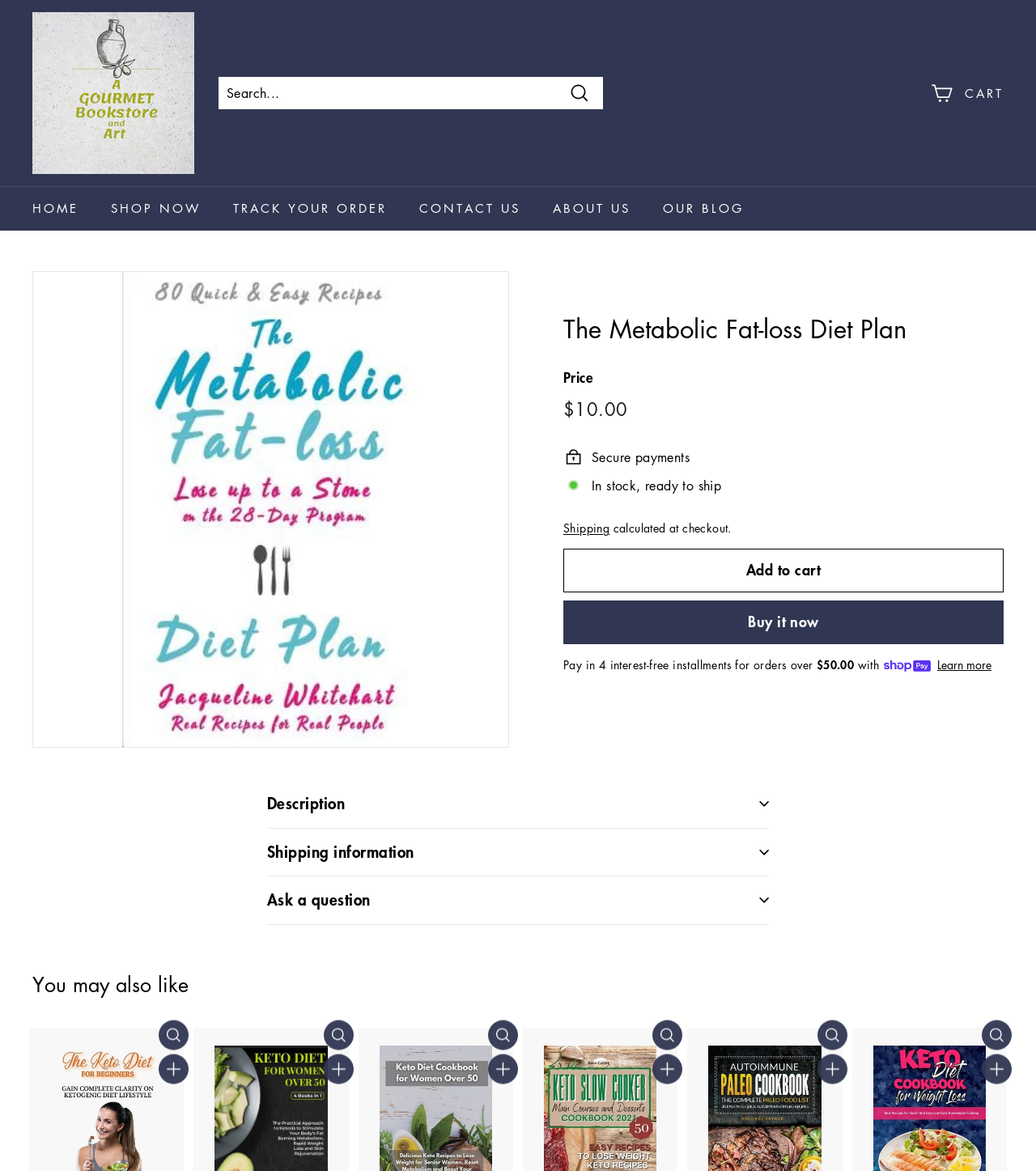Please determine the bounding box coordinates of the element to click in order to execute the following instruction: "Buy the Metabolic Fat-loss Diet Plan book now". The coordinates should be four float numbers between 0 and 1, specified as [left, top, right, bottom].

[0.544, 0.512, 0.969, 0.55]